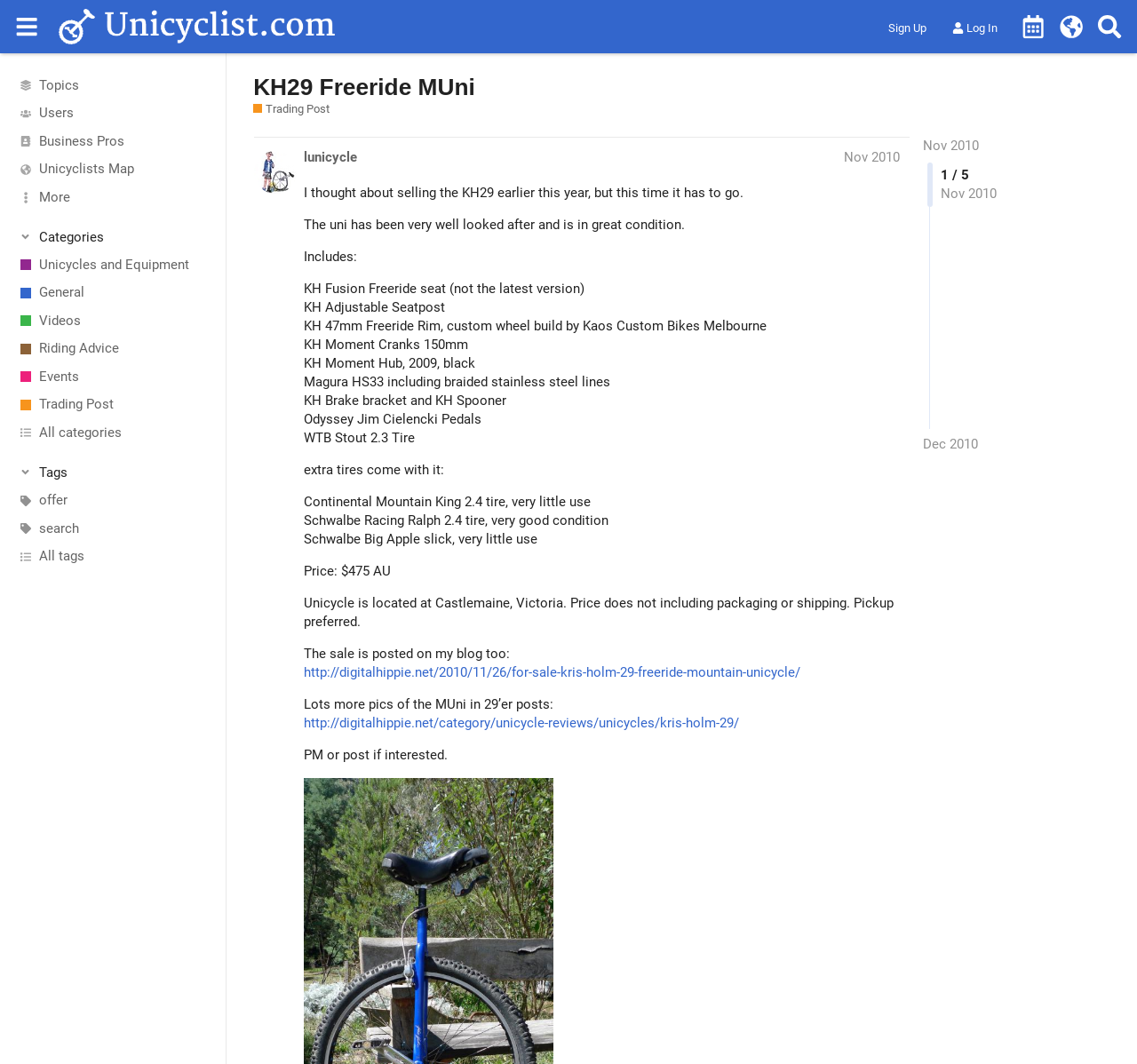Based on the element description Trading Post, identify the bounding box of the UI element in the given webpage screenshot. The coordinates should be in the format (top-left x, top-left y, bottom-right x, bottom-right y) and must be between 0 and 1.

[0.0, 0.367, 0.199, 0.394]